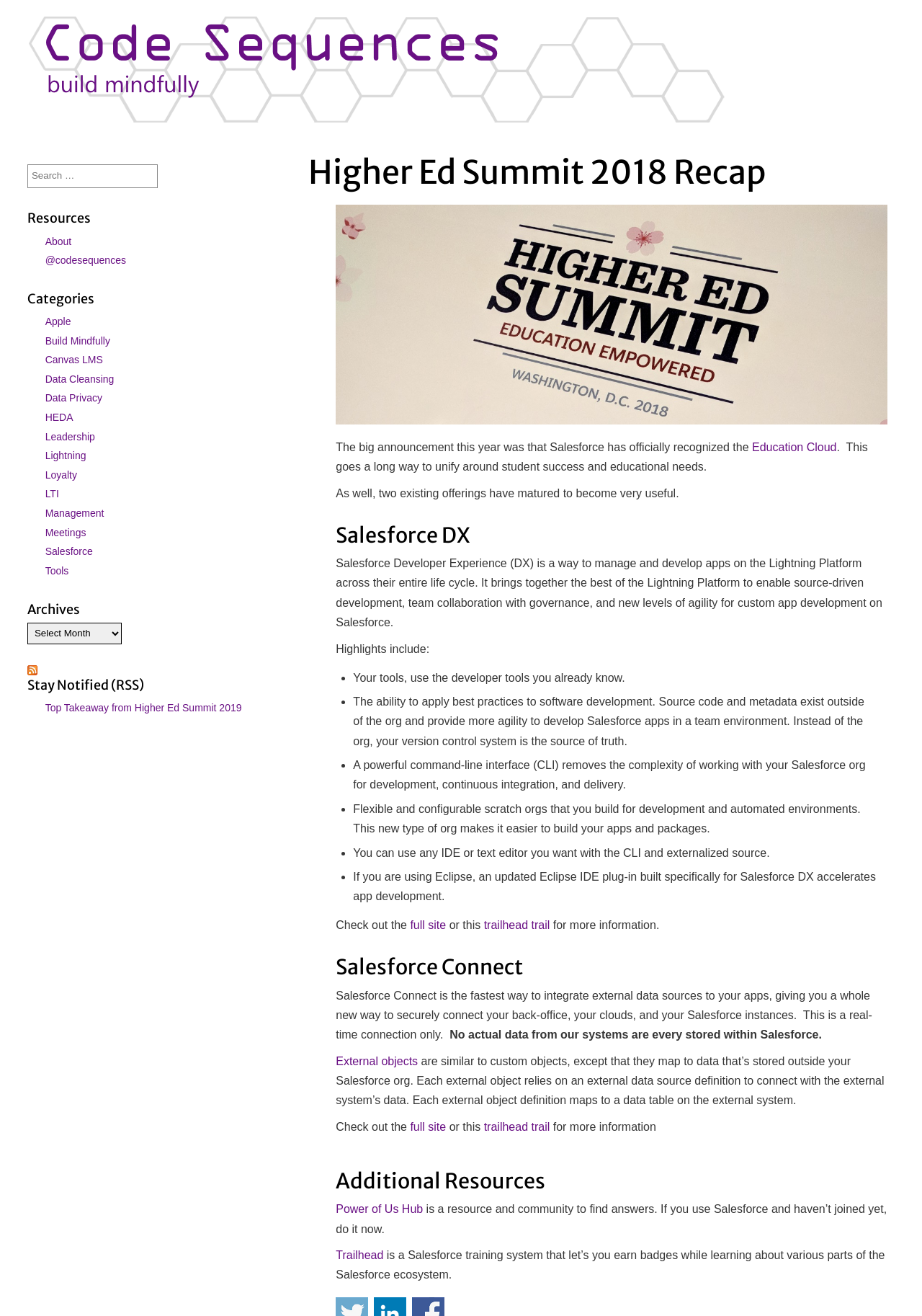What is the name of the Salesforce feature that allows integrating external data sources?
Examine the image and give a concise answer in one word or a short phrase.

Salesforce Connect